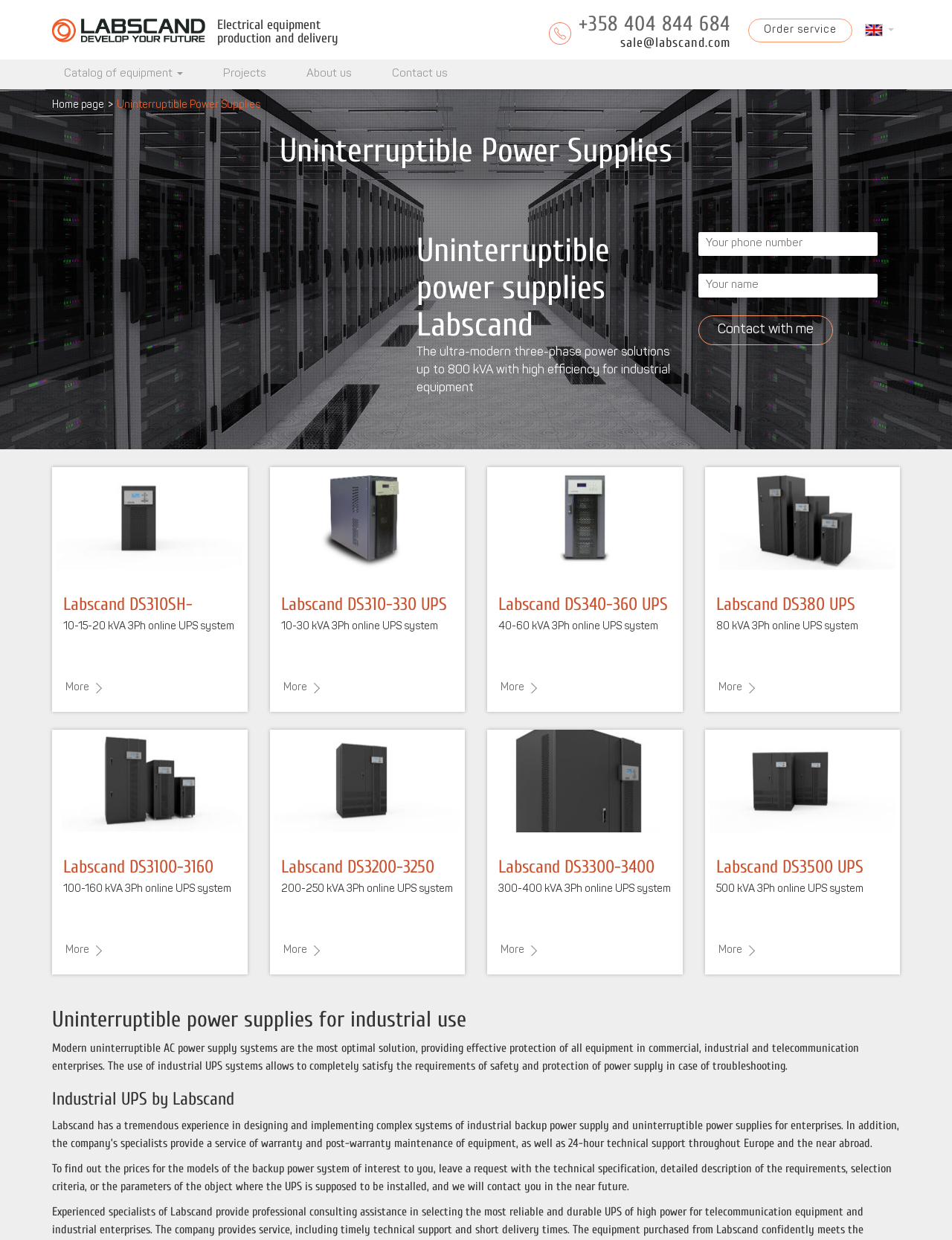Determine the bounding box of the UI component based on this description: "Catalog of equipment". The bounding box coordinates should be four float values between 0 and 1, i.e., [left, top, right, bottom].

[0.055, 0.048, 0.205, 0.072]